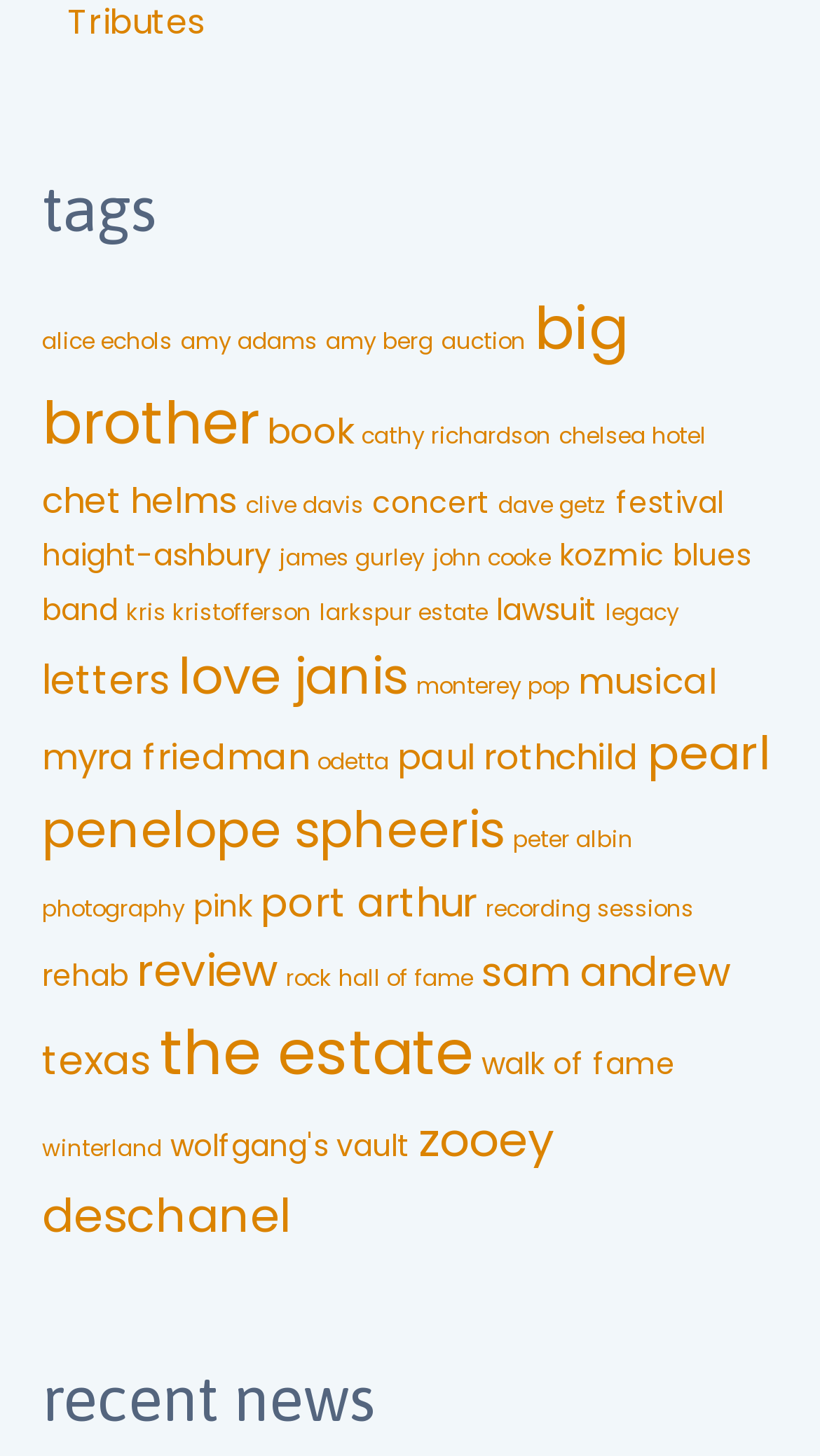Can you find the bounding box coordinates for the element that needs to be clicked to execute this instruction: "Click on the 'alice echols' link"? The coordinates should be given as four float numbers between 0 and 1, i.e., [left, top, right, bottom].

[0.051, 0.224, 0.21, 0.246]